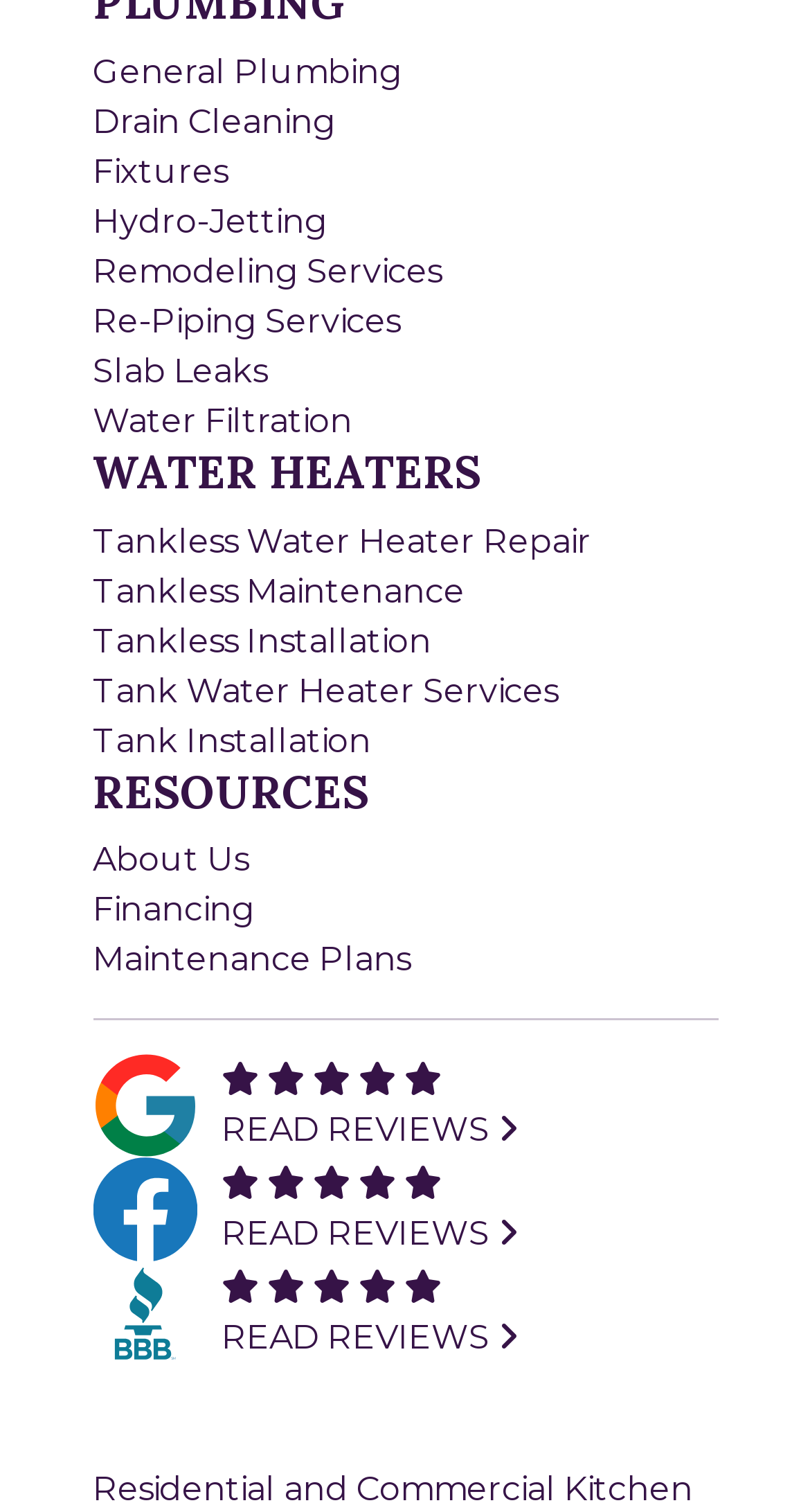Please determine the bounding box coordinates of the element's region to click for the following instruction: "Read about Tankless Water Heater Repair".

[0.114, 0.344, 0.729, 0.37]